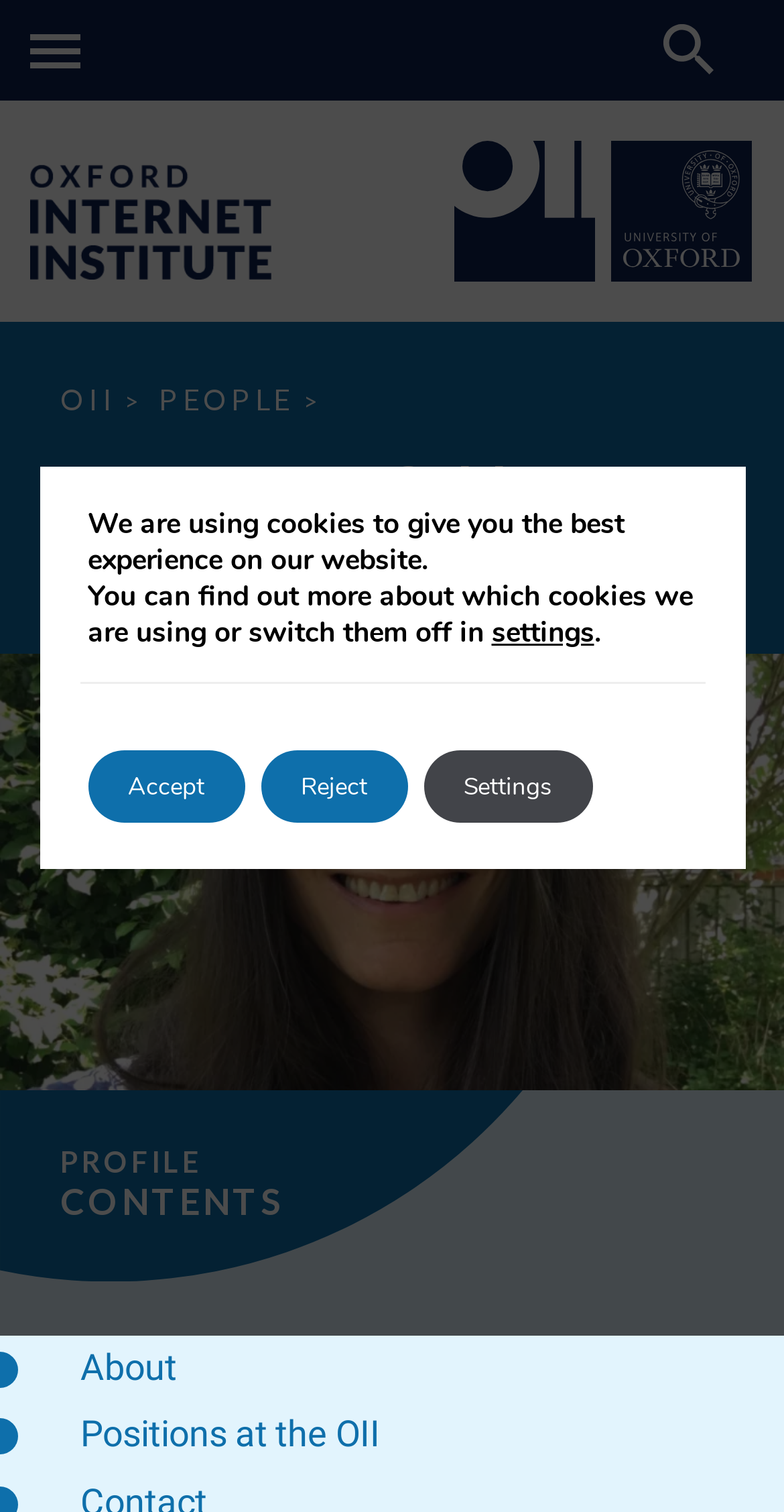What is the name of the research programme Karen is working on?
Answer the question with detailed information derived from the image.

Although the meta description mentions the research programme, I found no explicit mention of it on the webpage. However, based on the context and the meta description, I inferred that Karen is working on the 'Adolescent Well-Being in the Digital Age' research programme.